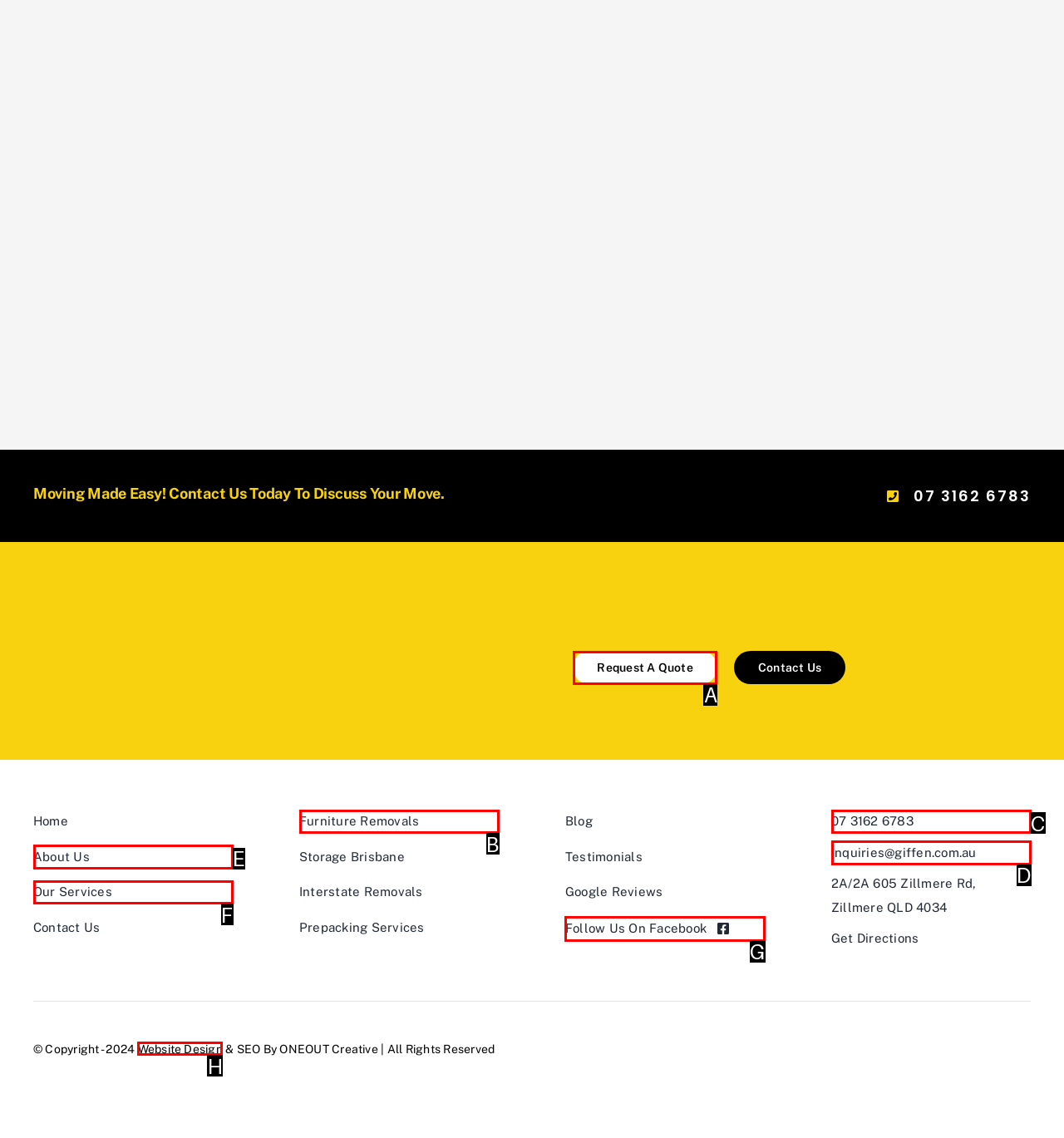Select the appropriate HTML element that needs to be clicked to execute the following task: Check the company's Facebook page. Respond with the letter of the option.

G